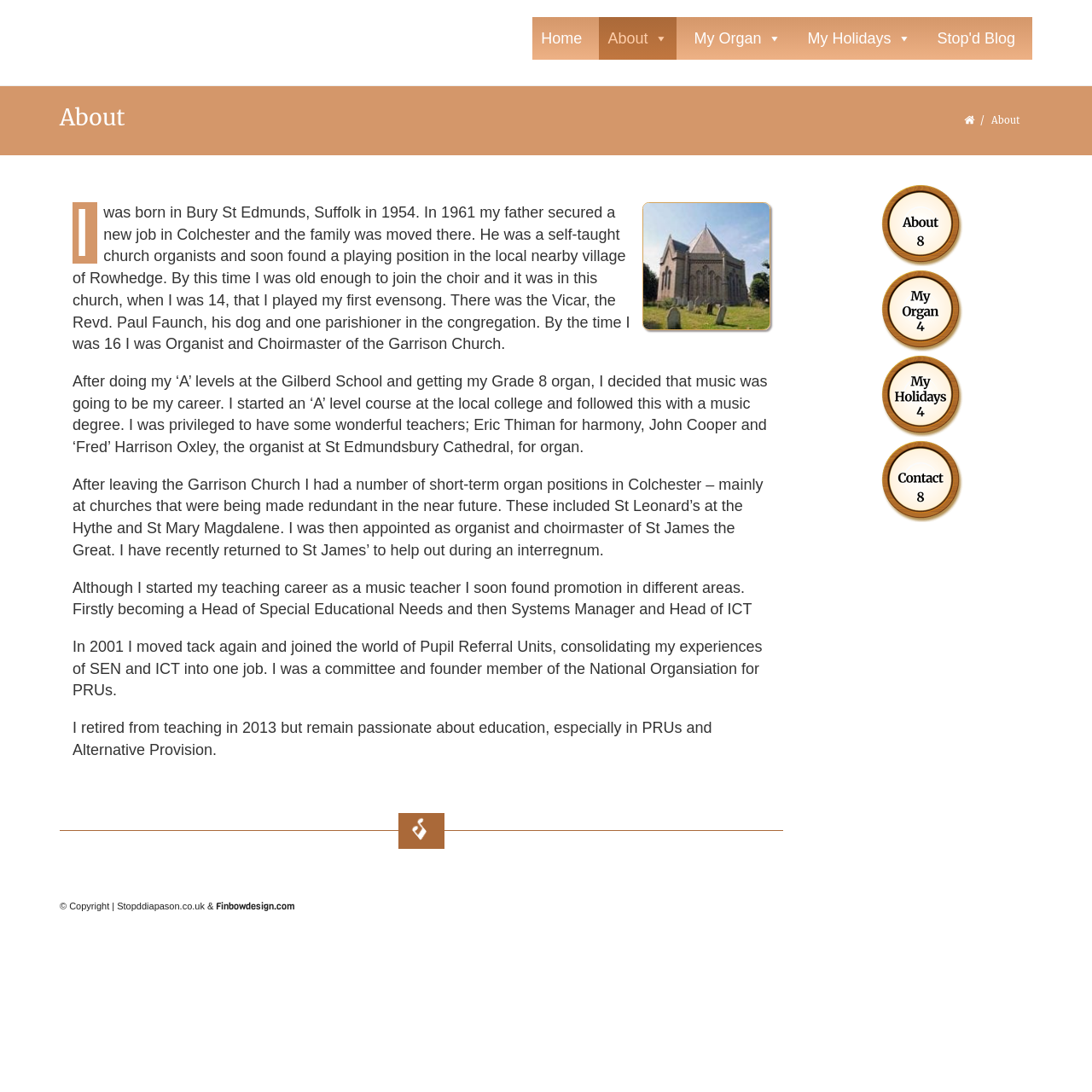Identify the bounding box coordinates of the clickable region necessary to fulfill the following instruction: "Click the 'Home' link". The bounding box coordinates should be four float numbers between 0 and 1, i.e., [left, top, right, bottom].

[0.488, 0.016, 0.541, 0.055]